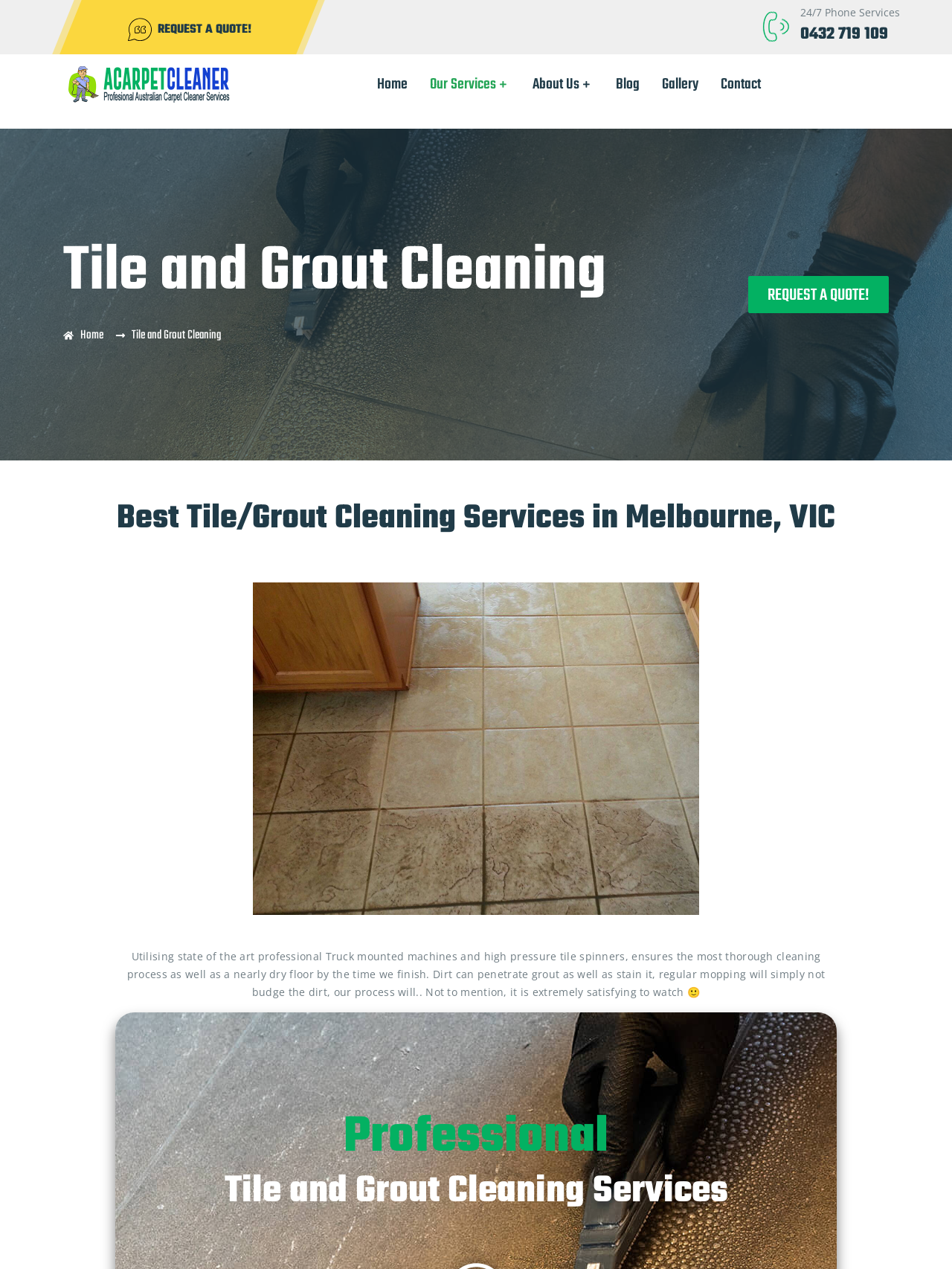Please identify the bounding box coordinates of the area I need to click to accomplish the following instruction: "request a quote".

[0.074, 0.0, 0.323, 0.043]